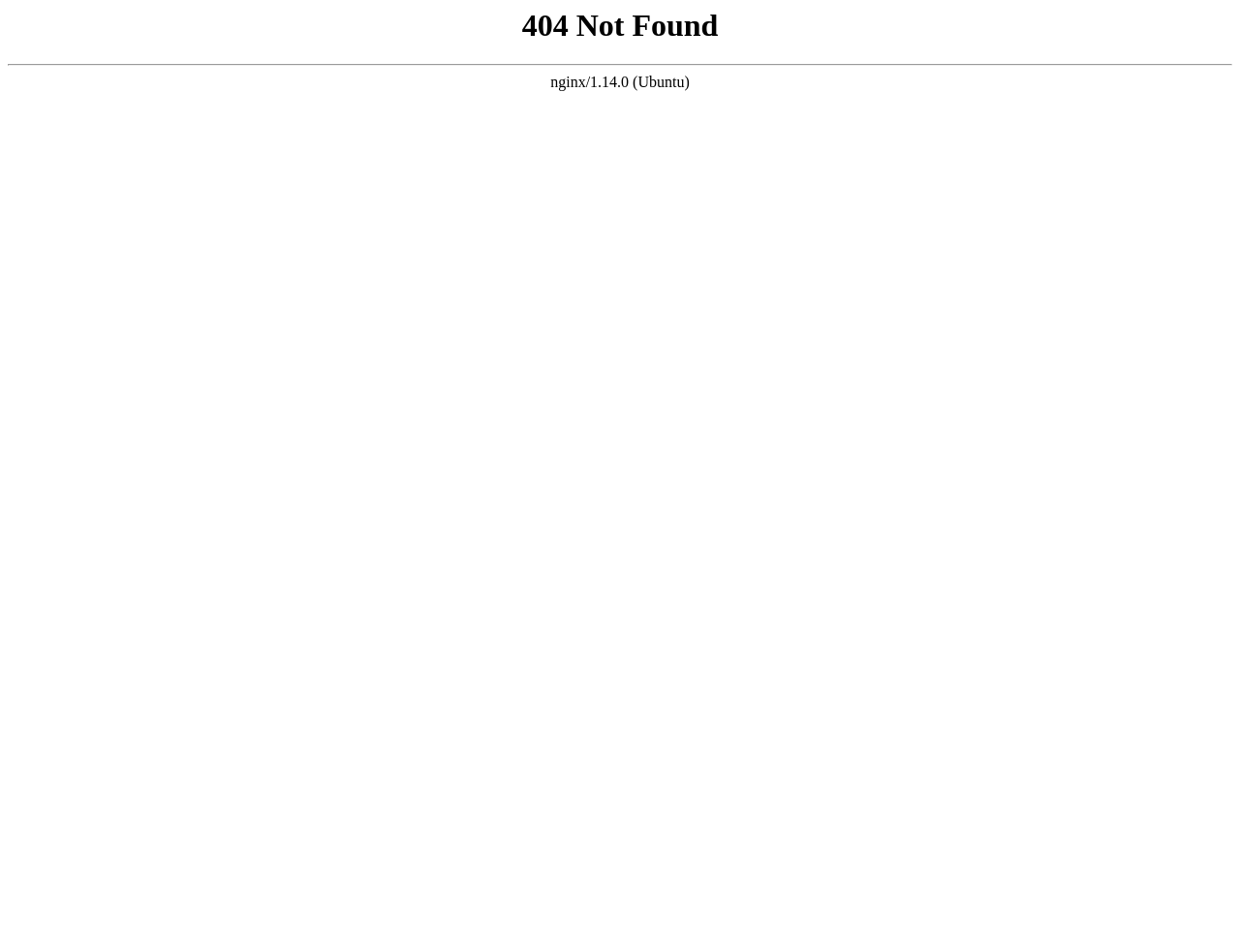Determine the main headline from the webpage and extract its text.

404 Not Found